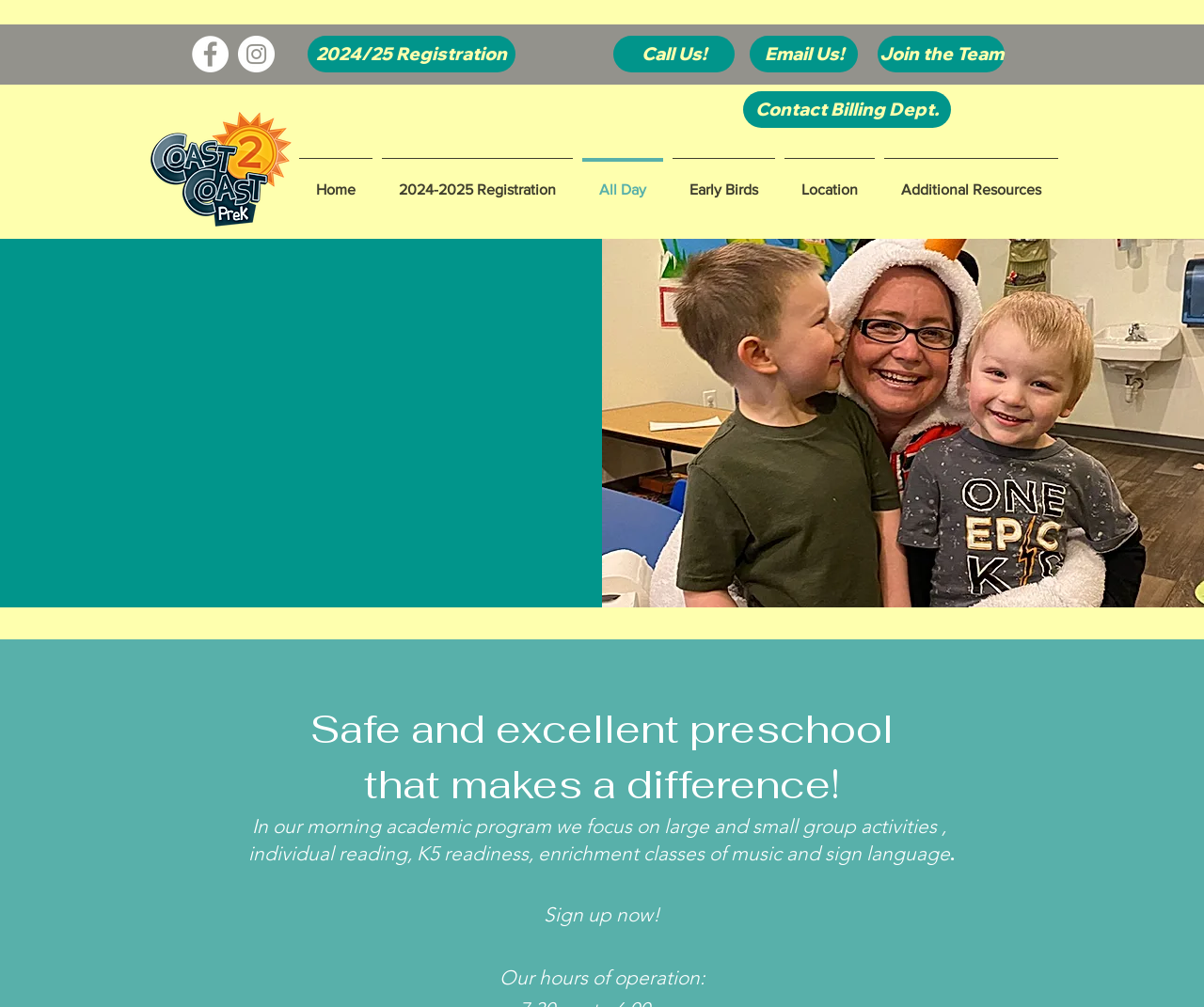What is the name of the preschool program?
From the image, respond using a single word or phrase.

C2C Kids